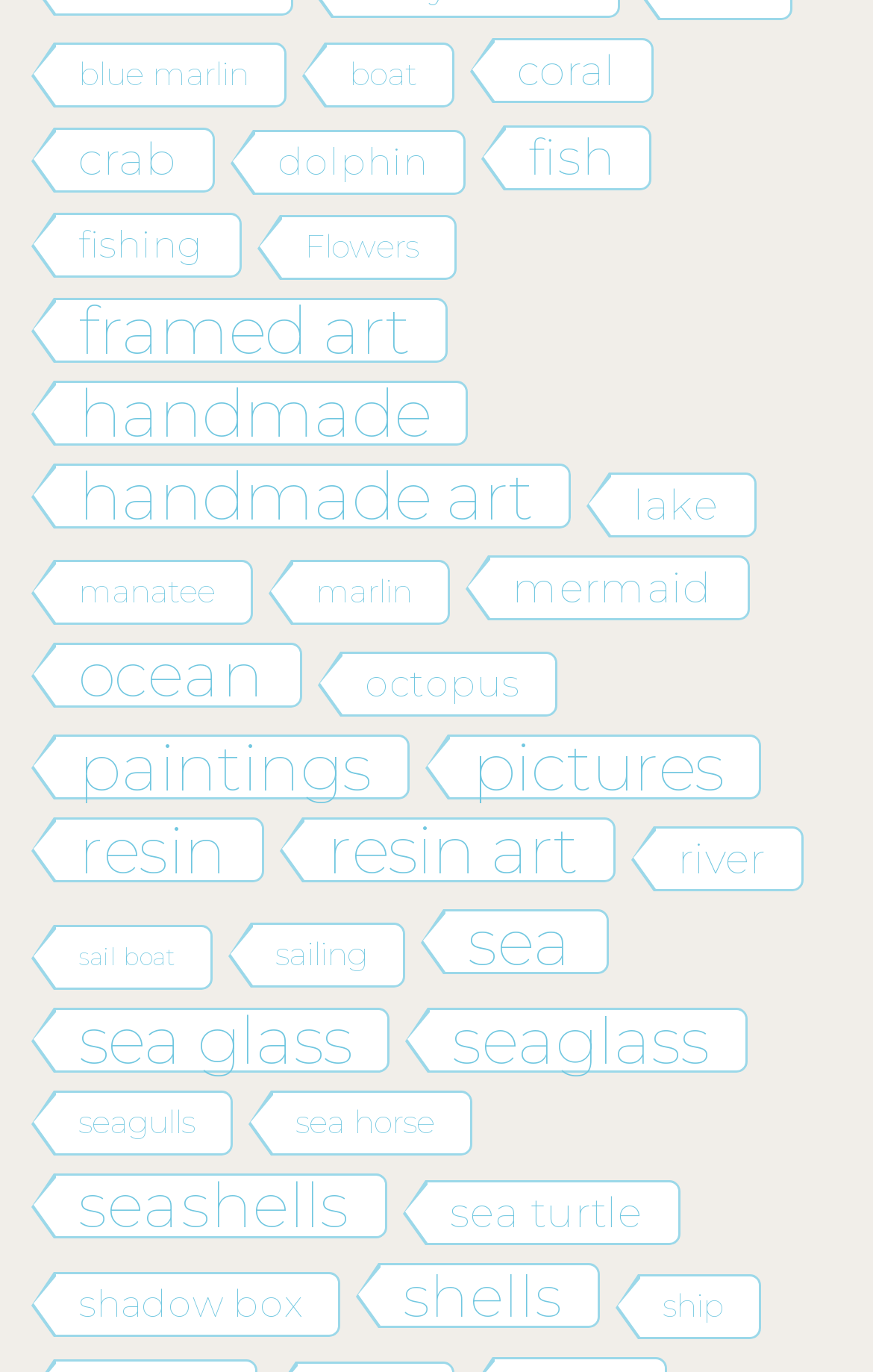Locate the bounding box of the UI element described in the following text: "marlin".

[0.333, 0.408, 0.515, 0.456]